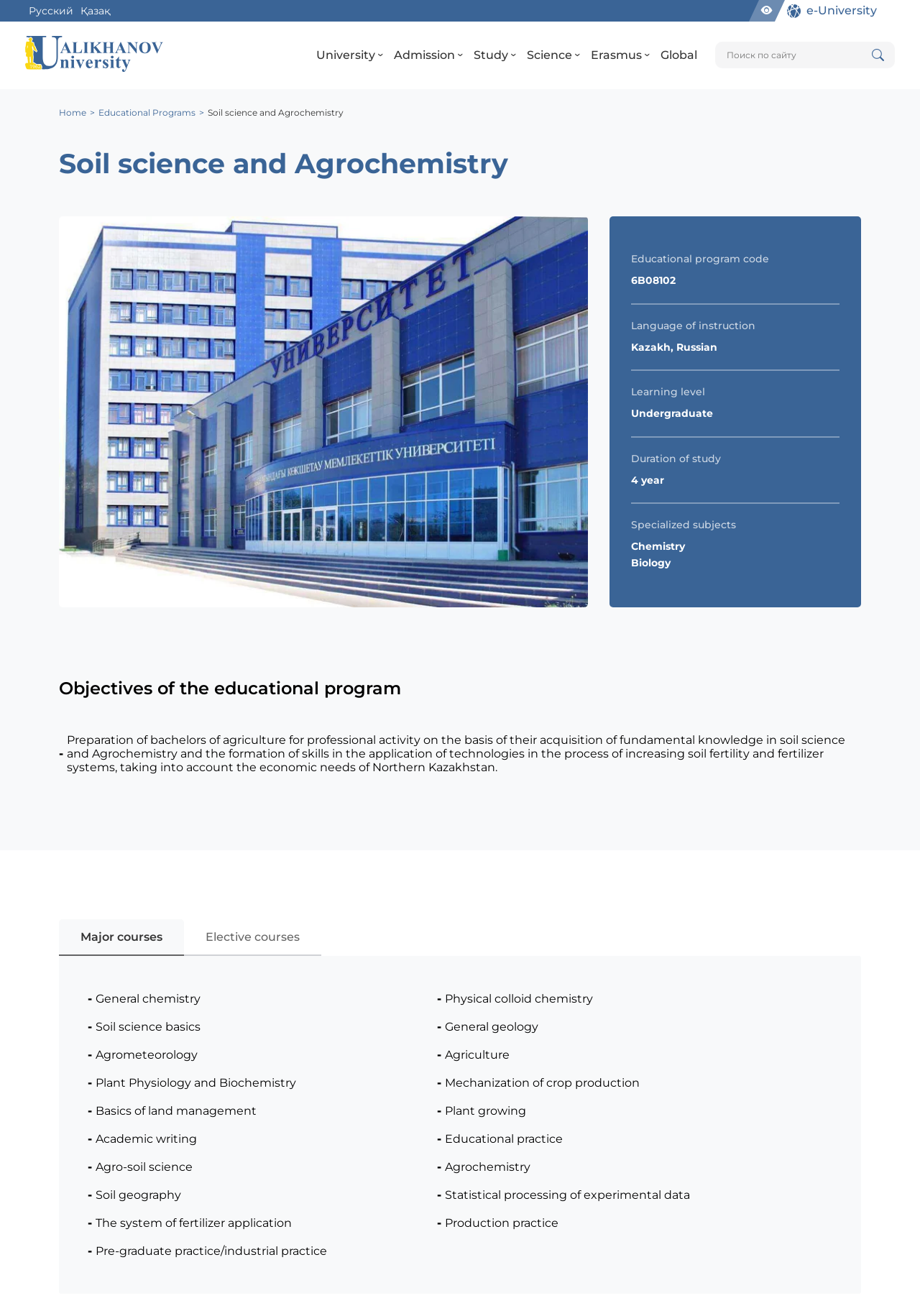What is the language of instruction for the educational program?
Use the image to give a comprehensive and detailed response to the question.

I found the answer by looking at the section 'Language of instruction' under the heading 'Educational program code'. The static text 'Kazakh, Russian' is listed as the language of instruction.